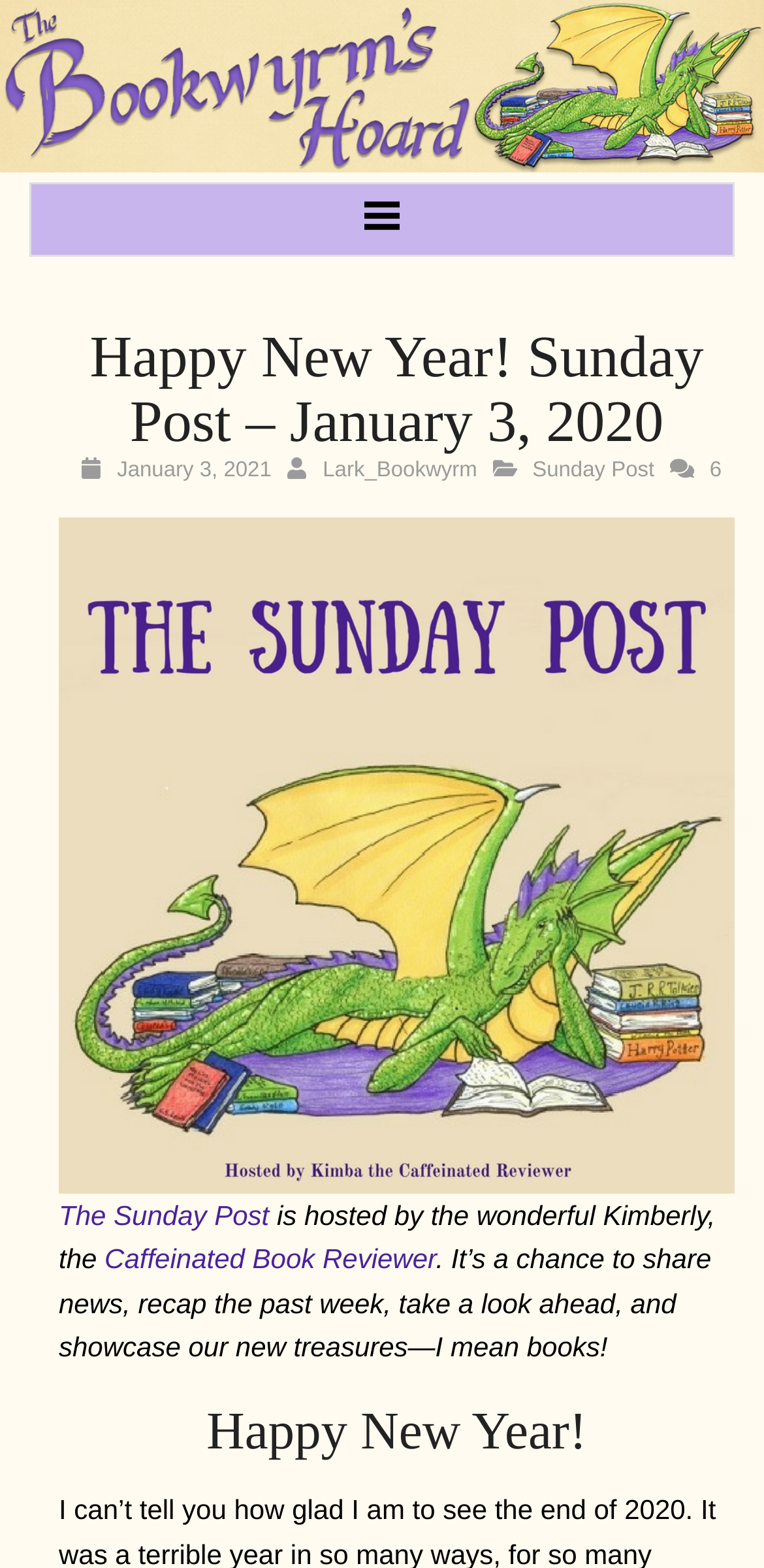Identify and provide the bounding box coordinates of the UI element described: "Sunday Post". The coordinates should be formatted as [left, top, right, bottom], with each number being a float between 0 and 1.

[0.697, 0.293, 0.857, 0.308]